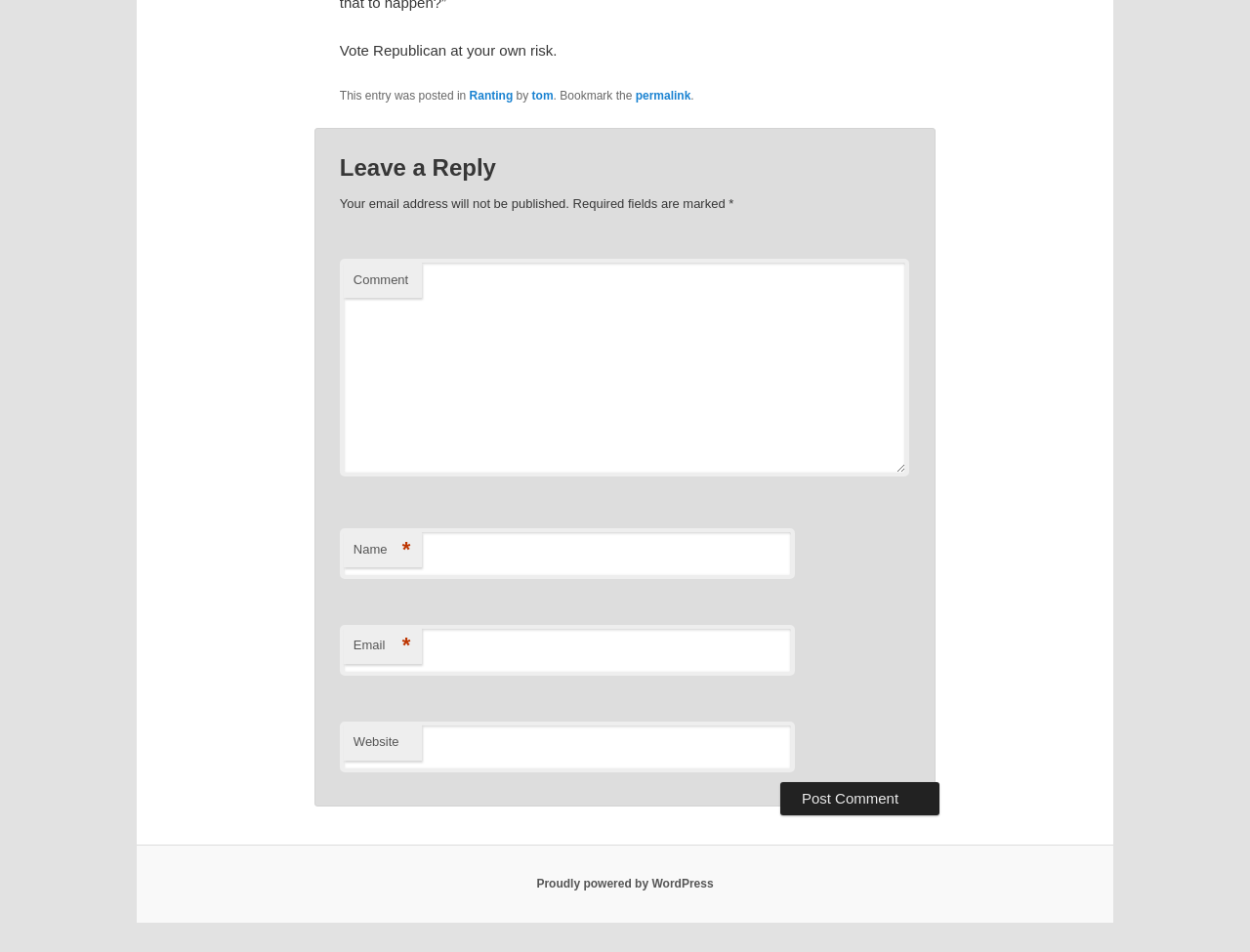Identify the bounding box coordinates of the section to be clicked to complete the task described by the following instruction: "Post a comment". The coordinates should be four float numbers between 0 and 1, formatted as [left, top, right, bottom].

[0.624, 0.821, 0.752, 0.856]